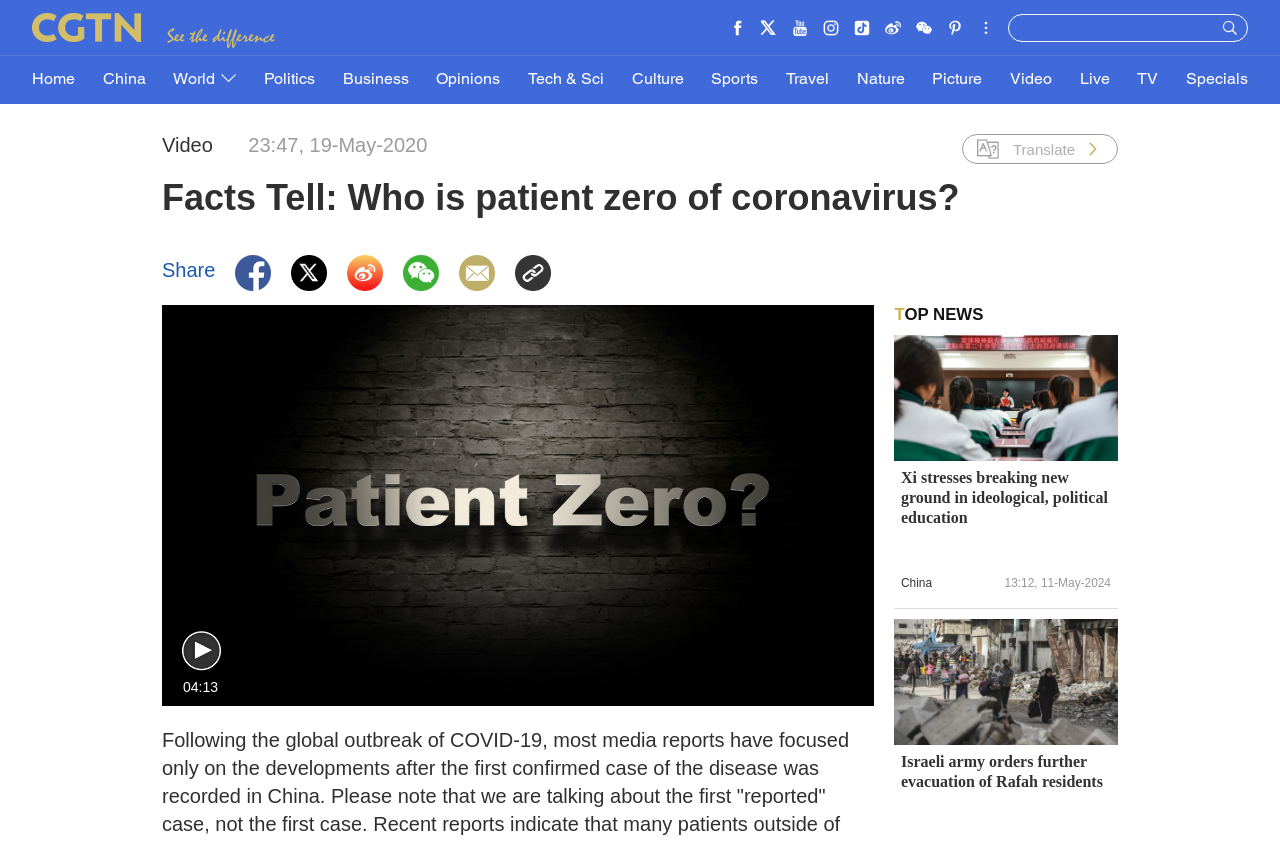What is the topic of the video?
Using the image as a reference, deliver a detailed and thorough answer to the question.

The topic of the video can be determined by looking at the title of the webpage, which is 'Facts Tell: Who is patient zero of coronavirus?'. This suggests that the video is related to the coronavirus and its patient zero.